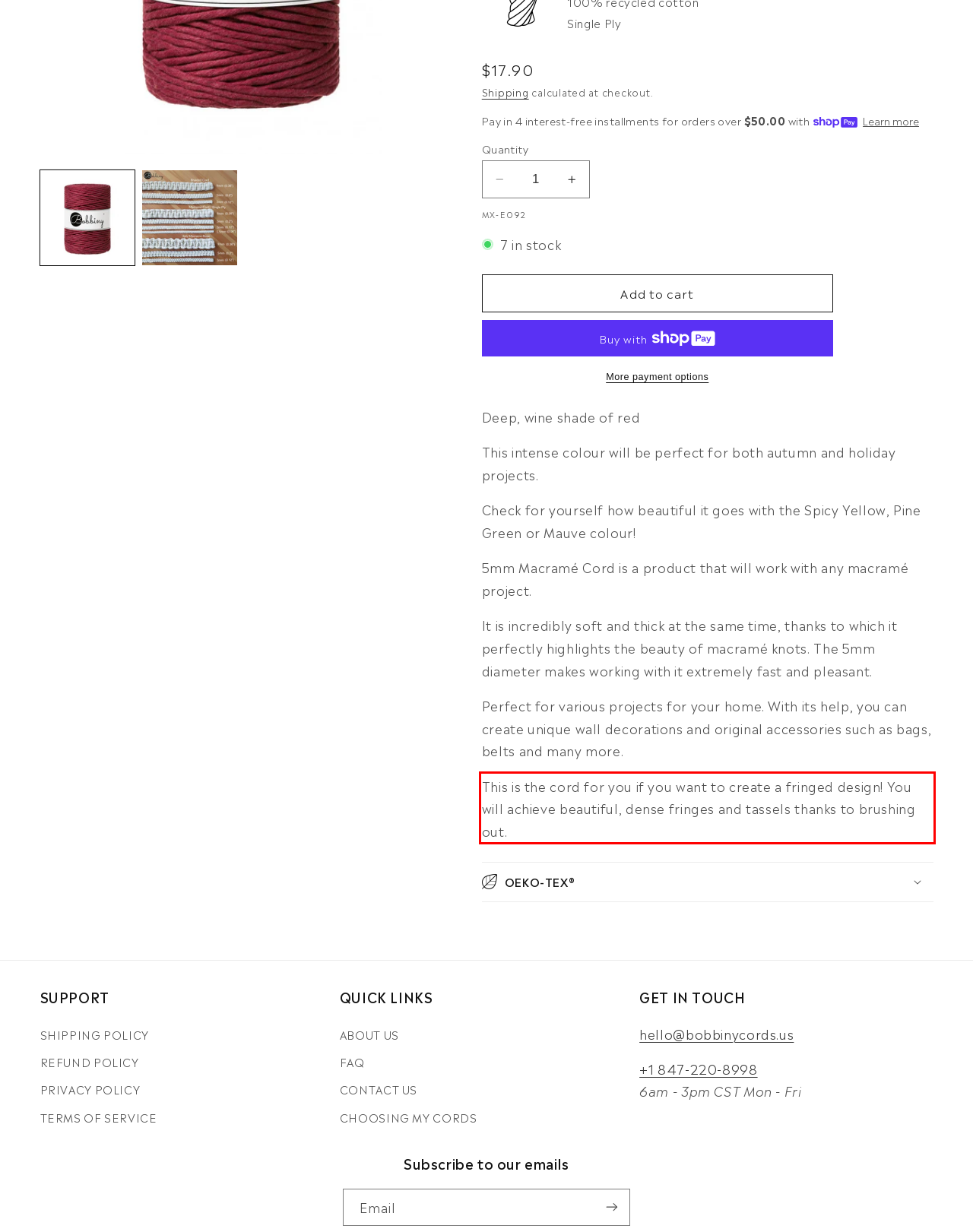Given a screenshot of a webpage with a red bounding box, please identify and retrieve the text inside the red rectangle.

This is the cord for you if you want to create a fringed design! You will achieve beautiful, dense fringes and tassels thanks to brushing out.